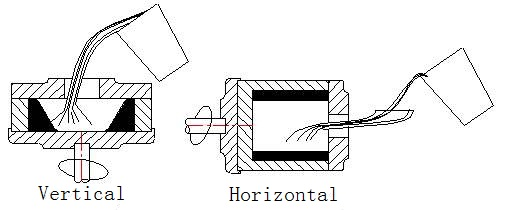Provide a rich and detailed narrative of the image.

The image illustrates two types of centrifugal casting molds: a **Vertical** mold on the left and a **Horizontal** mold on the right. Each mold is depicted in a cross-sectional view, showing how molten metal is introduced and solidified under centrifugal force. 

In the **Vertical** mold, the flow of molten metal is directed from the top downwards, utilizing gravitational force alongside centrifugal action to ensure even filling of the mold cavity. This method is particularly beneficial for creating hollow components with improved structural integrity. 

Conversely, the **Horizontal** mold allows molten metal to be poured in a side-to-side motion, maximizing the use of centrifugal force for filling the mold. This method is advantageous for larger castings, facilitating efficient production while maintaining quality.

Both designs exemplify effective casting techniques that leverage centrifugal force to enhance the quality and mechanical properties of metal castings, making them suitable for various industrial applications.